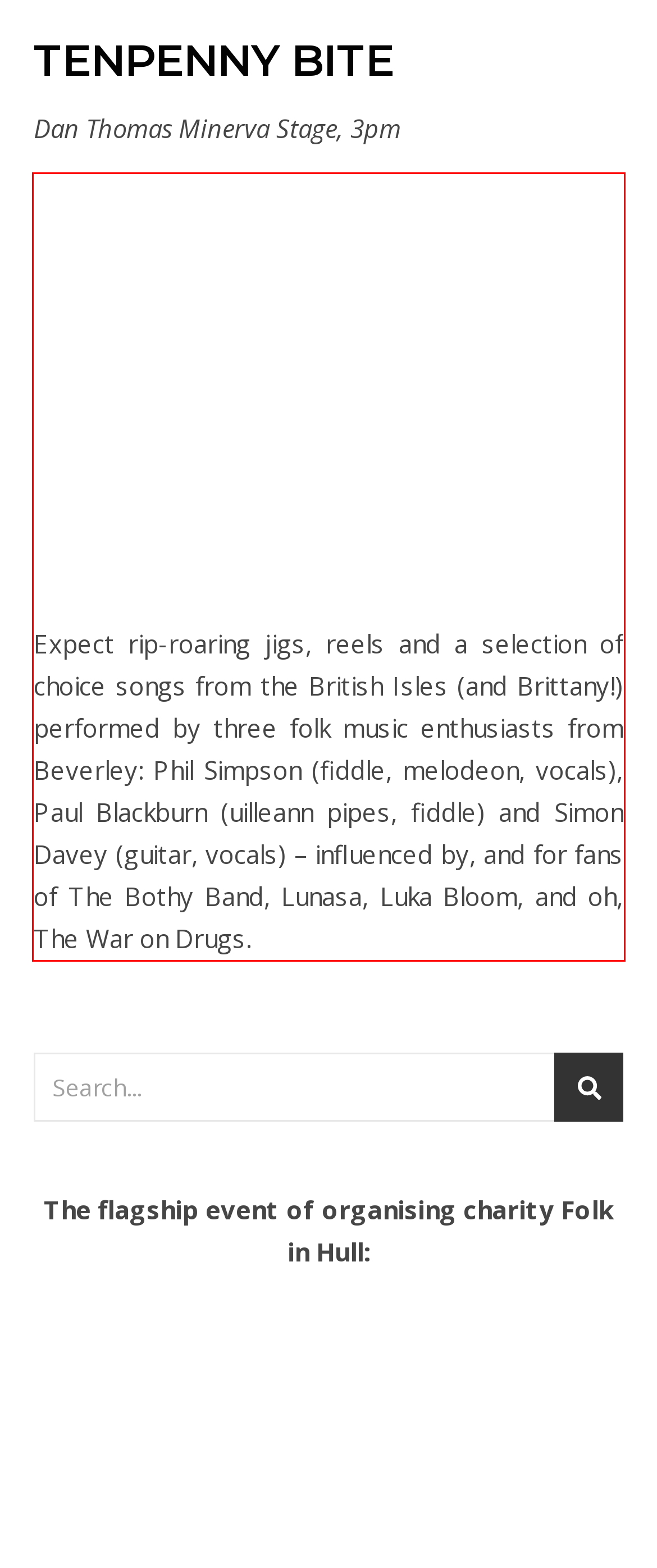Identify the red bounding box in the webpage screenshot and perform OCR to generate the text content enclosed.

Expect rip-roaring jigs, reels and a selection of choice songs from the British Isles (and Brittany!) performed by three folk music enthusiasts from Beverley: Phil Simpson (fiddle, melodeon, vocals), Paul Blackburn (uilleann pipes, fiddle) and Simon Davey (guitar, vocals) – influenced by, and for fans of The Bothy Band, Lunasa, Luka Bloom, and oh, The War on Drugs.